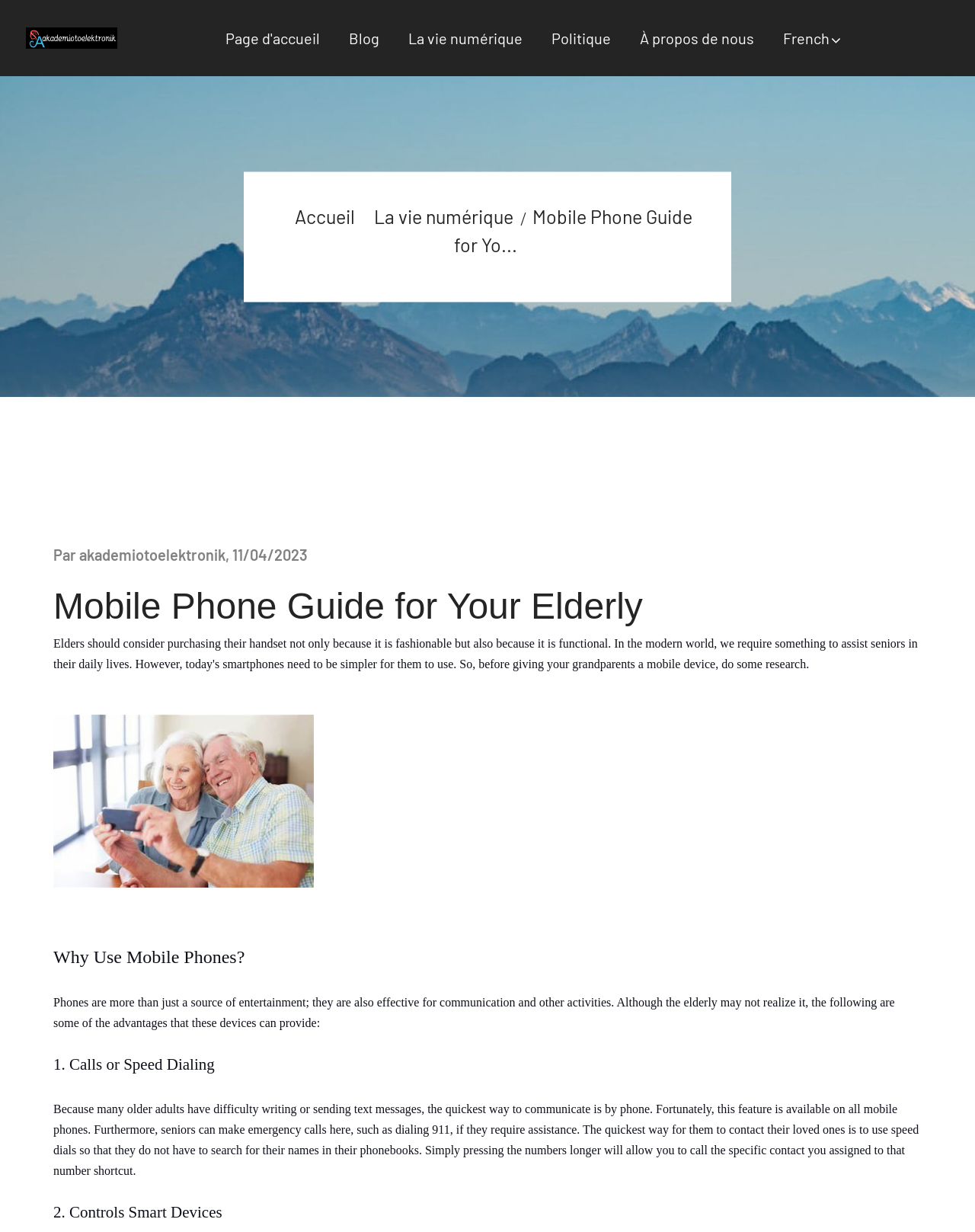Please provide the bounding box coordinates for the element that needs to be clicked to perform the following instruction: "learn about the advantages of mobile phones for elderly". The coordinates should be given as four float numbers between 0 and 1, i.e., [left, top, right, bottom].

[0.055, 0.808, 0.918, 0.835]